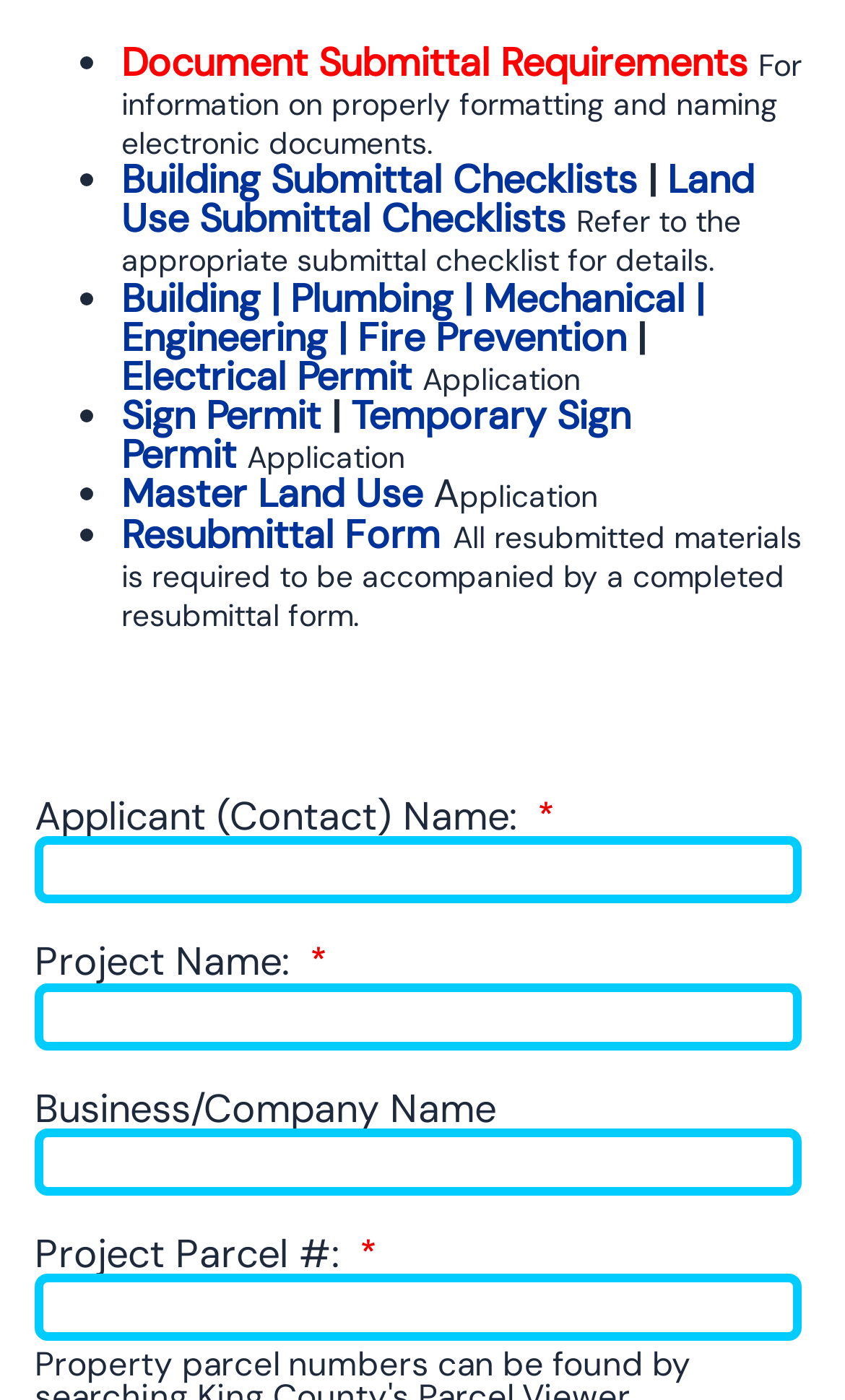Given the description "Sign Permit", provide the bounding box coordinates of the corresponding UI element.

[0.144, 0.279, 0.379, 0.316]